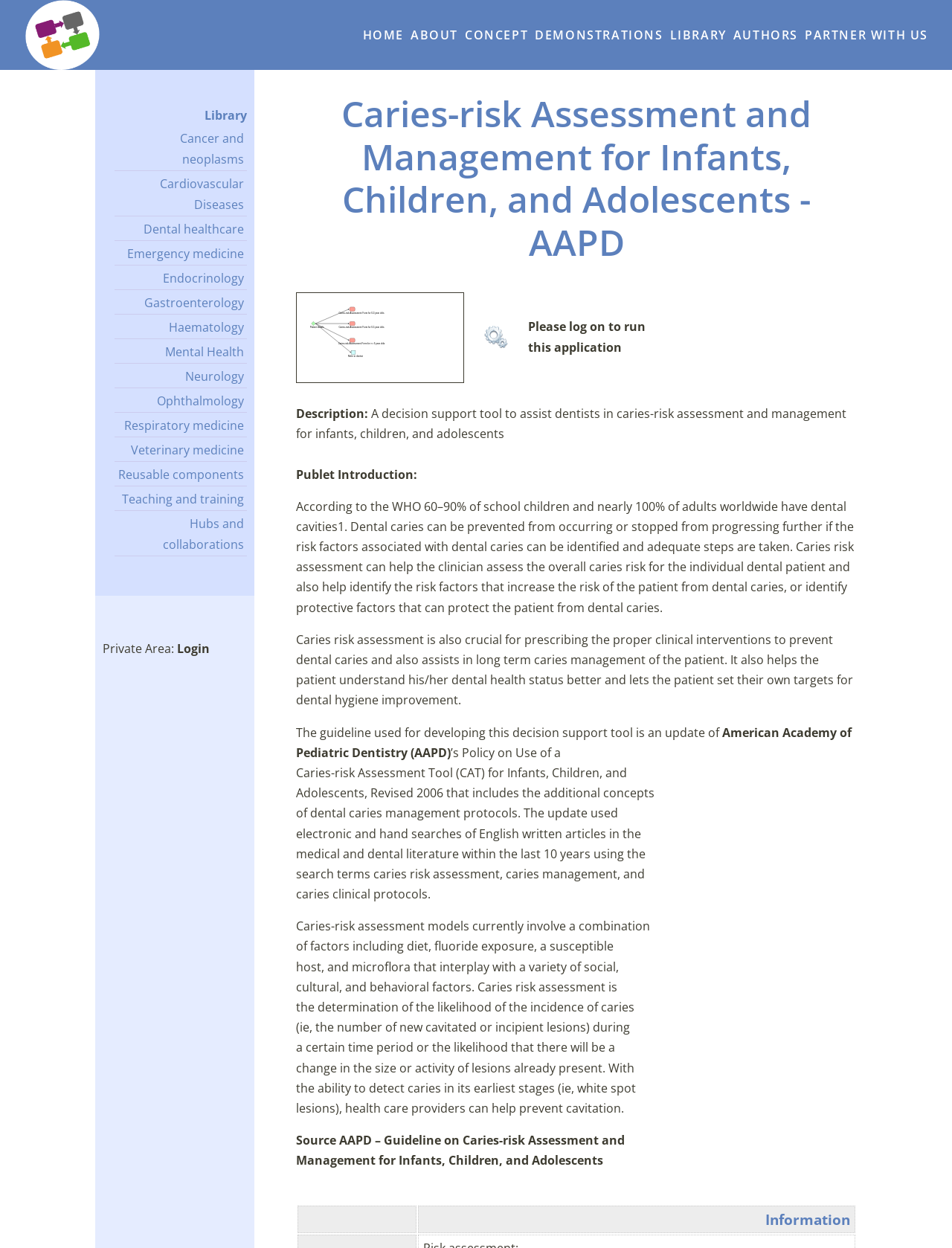Determine the bounding box coordinates for the HTML element mentioned in the following description: "Authors". The coordinates should be a list of four floats ranging from 0 to 1, represented as [left, top, right, bottom].

[0.77, 0.024, 0.838, 0.056]